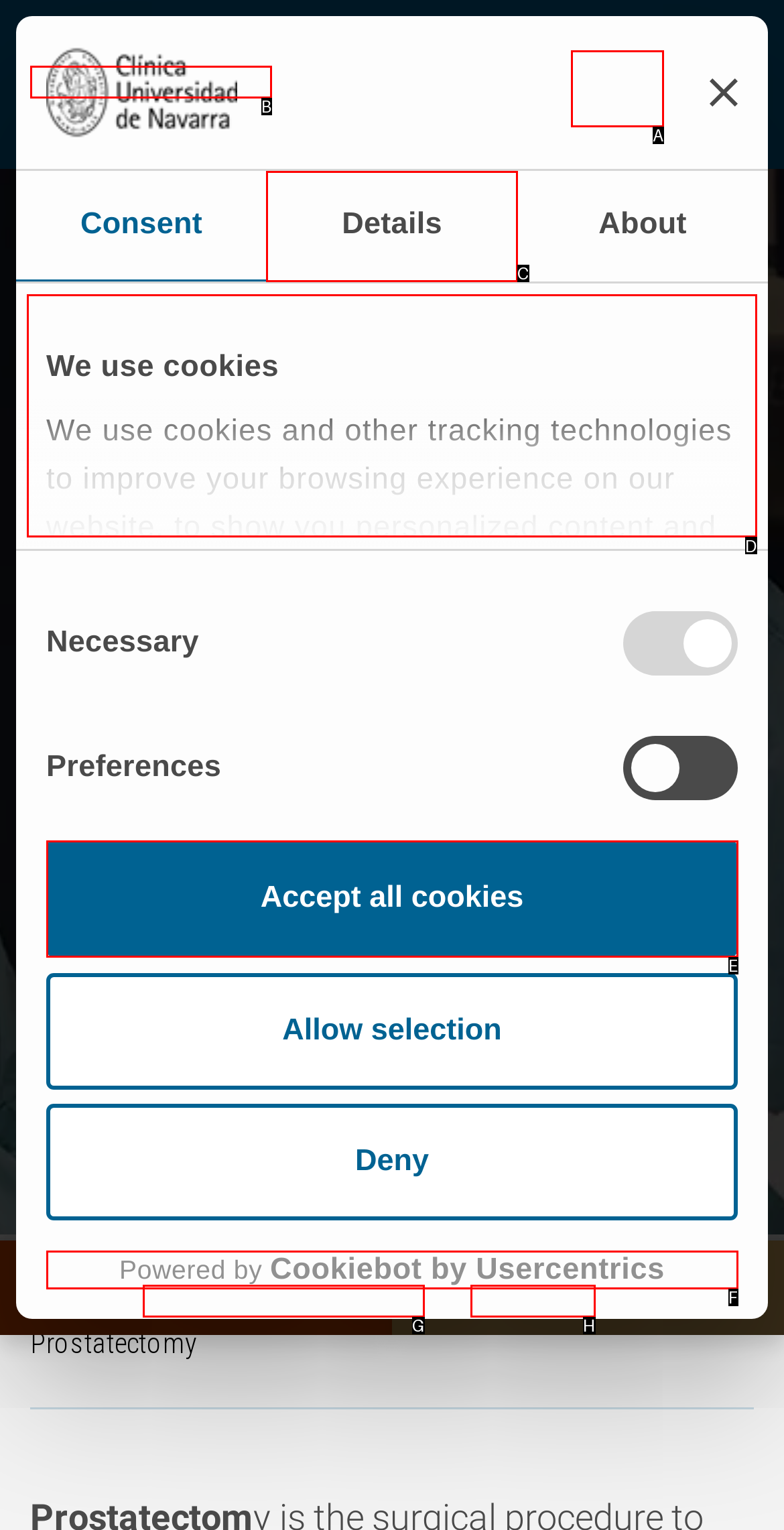Select the letter of the element you need to click to complete this task: Select the Details tab
Answer using the letter from the specified choices.

C